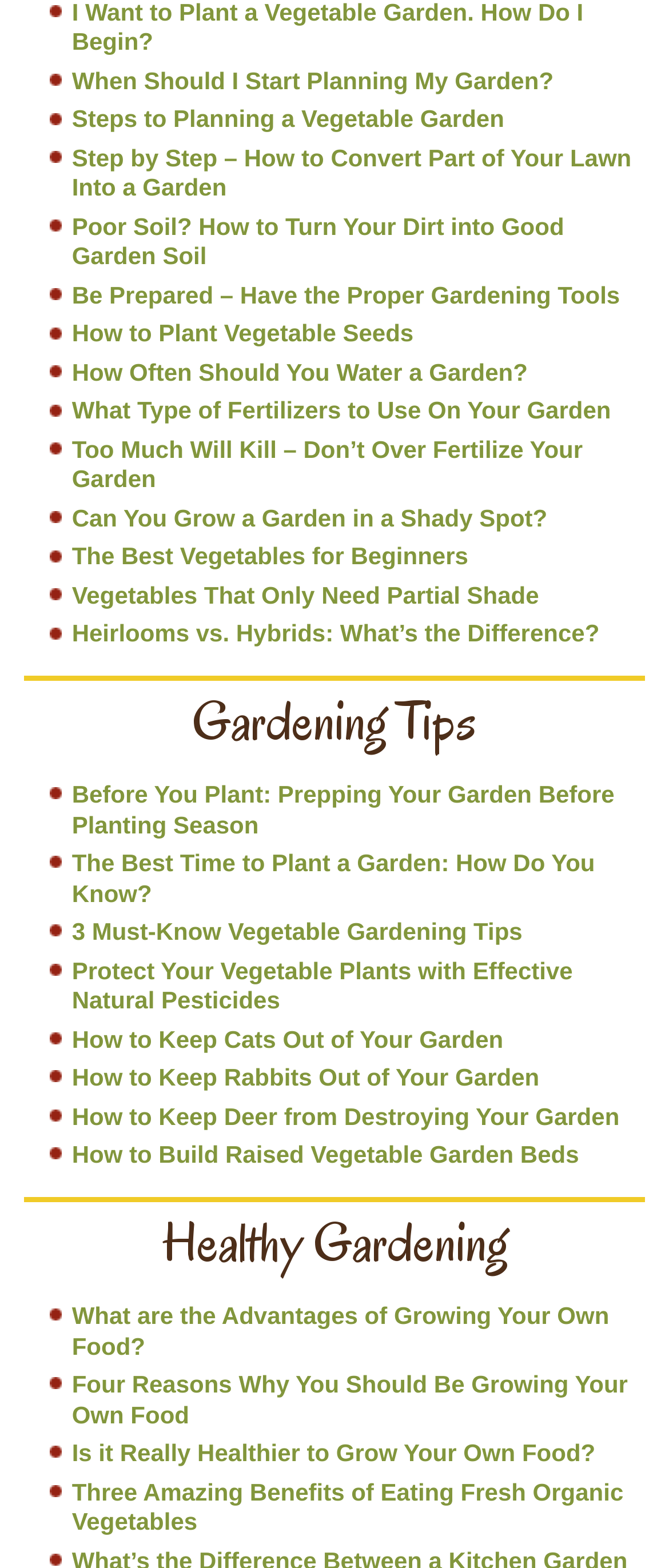How many links are related to vegetable gardening?
Give a detailed and exhaustive answer to the question.

By counting the links on the webpage, I found that there are more than 10 links related to vegetable gardening, including topics such as planning, planting, and maintaining a vegetable garden.